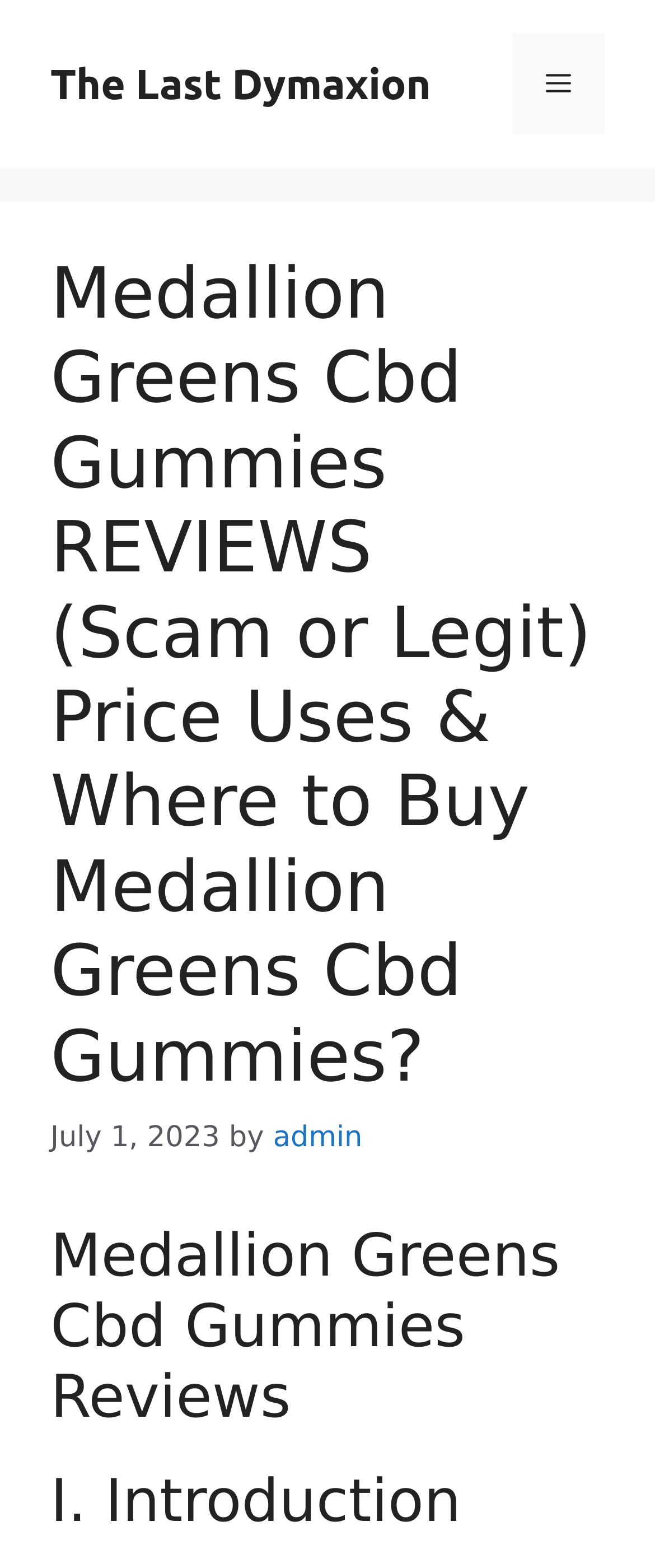Give a detailed account of the webpage's layout and content.

The webpage is about Medallion Greens Cbd Gummies, with a focus on reviews, prices, and where to buy them. At the top of the page, there is a banner that spans the entire width, containing a link to "The Last Dymaxion" on the left side and a mobile toggle button on the right side. Below the banner, there is a header section that takes up most of the page's width, containing a heading that reads "Medallion Greens Cbd Gummies REVIEWS (Scam or Legit) Price Uses & Where to Buy Medallion Greens Cbd Gummies?".

To the right of the heading, there is a time stamp indicating that the content was published on July 1, 2023, followed by the author's name, "admin". Below the header section, there are two more headings, one reading "Medallion Greens Cbd Gummies Reviews" and another reading "I. Introduction", which suggests that the page is organized into sections or chapters.

There are no images on the page, but there are several UI elements, including links, buttons, and headings, which are strategically placed to guide the user's attention. The overall structure of the page is hierarchical, with clear headings and sections that break up the content into manageable chunks.